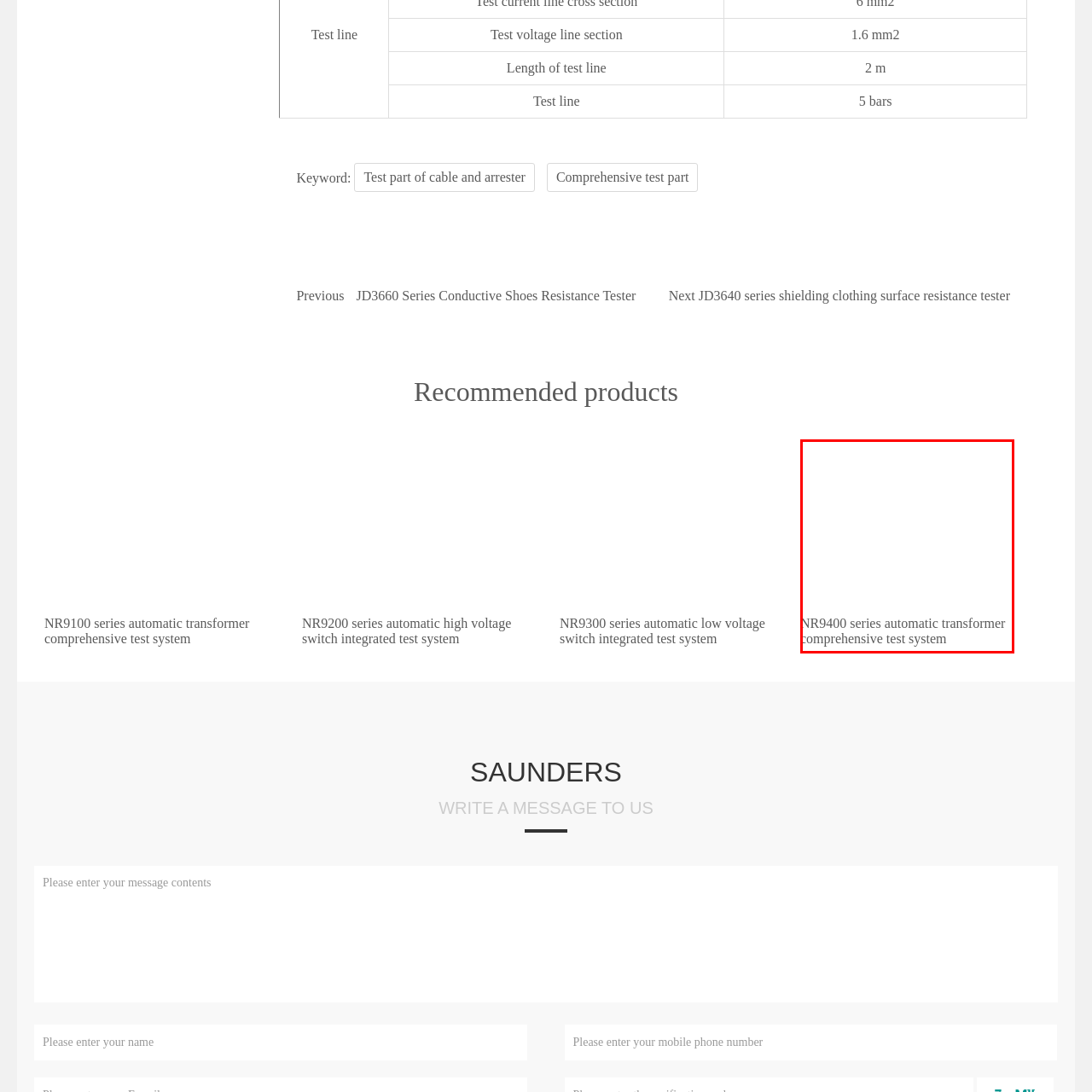Please look at the image within the red bounding box and provide a detailed answer to the following question based on the visual information: What category does the NR9400 series belong to?

The NR9400 series is categorized under similar high-performance testing systems, which cater to various electrical testing needs, emphasizing its role within a series of advanced testing equipment.